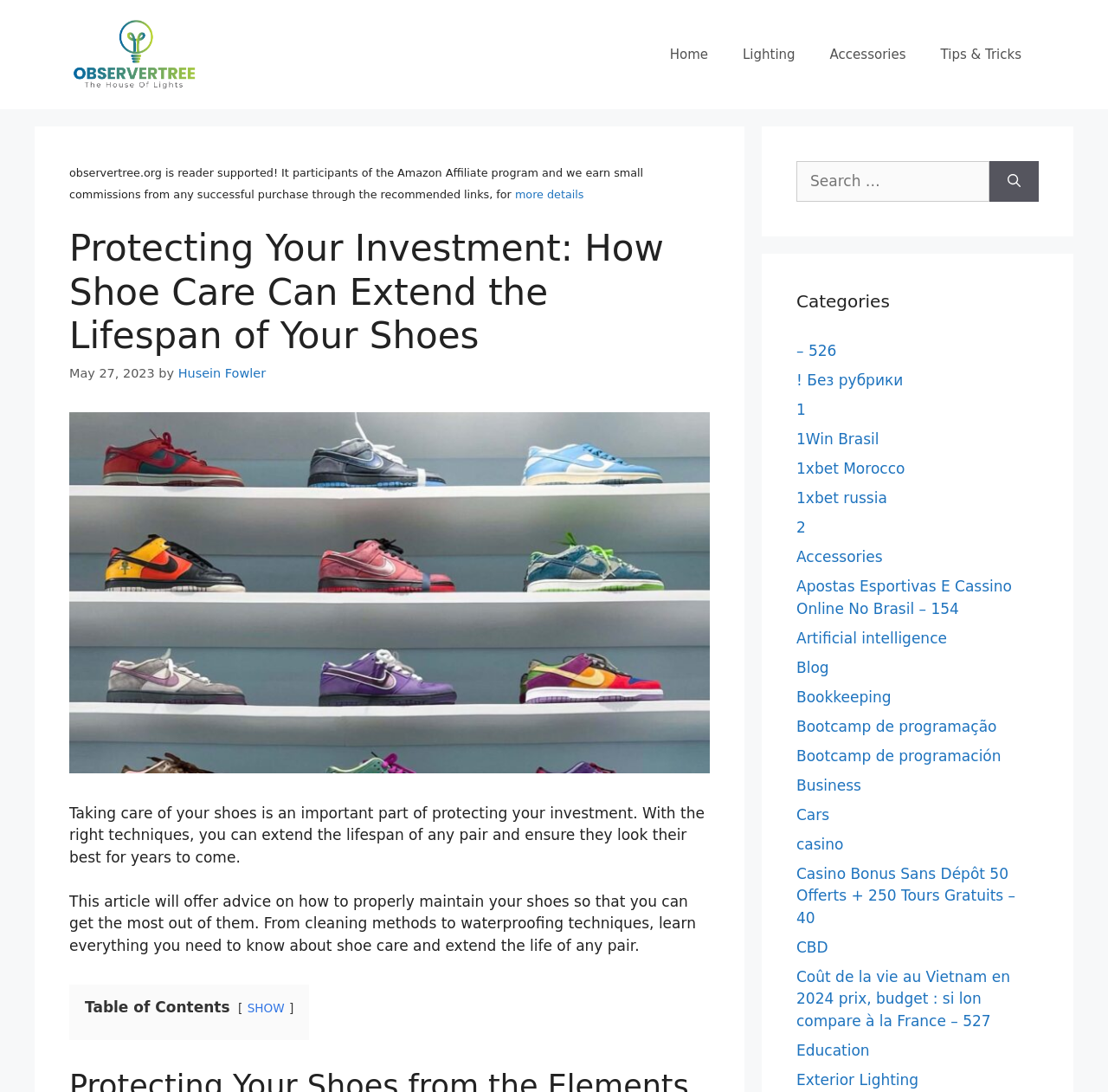Please specify the bounding box coordinates of the element that should be clicked to execute the given instruction: 'Read the article by Husein Fowler'. Ensure the coordinates are four float numbers between 0 and 1, expressed as [left, top, right, bottom].

[0.161, 0.335, 0.24, 0.348]